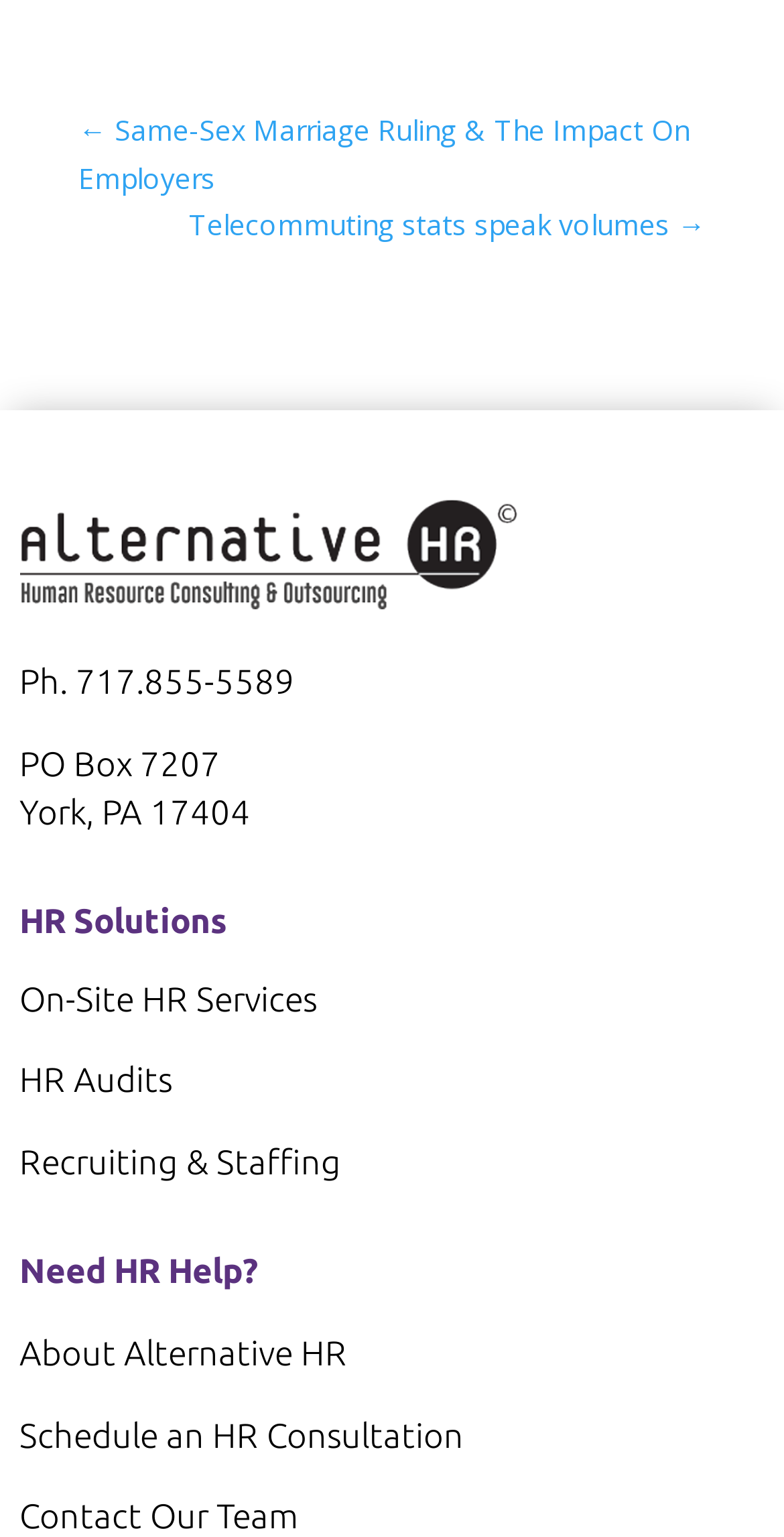Determine the bounding box coordinates of the section to be clicked to follow the instruction: "Get in touch with the team". The coordinates should be given as four float numbers between 0 and 1, formatted as [left, top, right, bottom].

[0.025, 0.974, 0.381, 0.999]